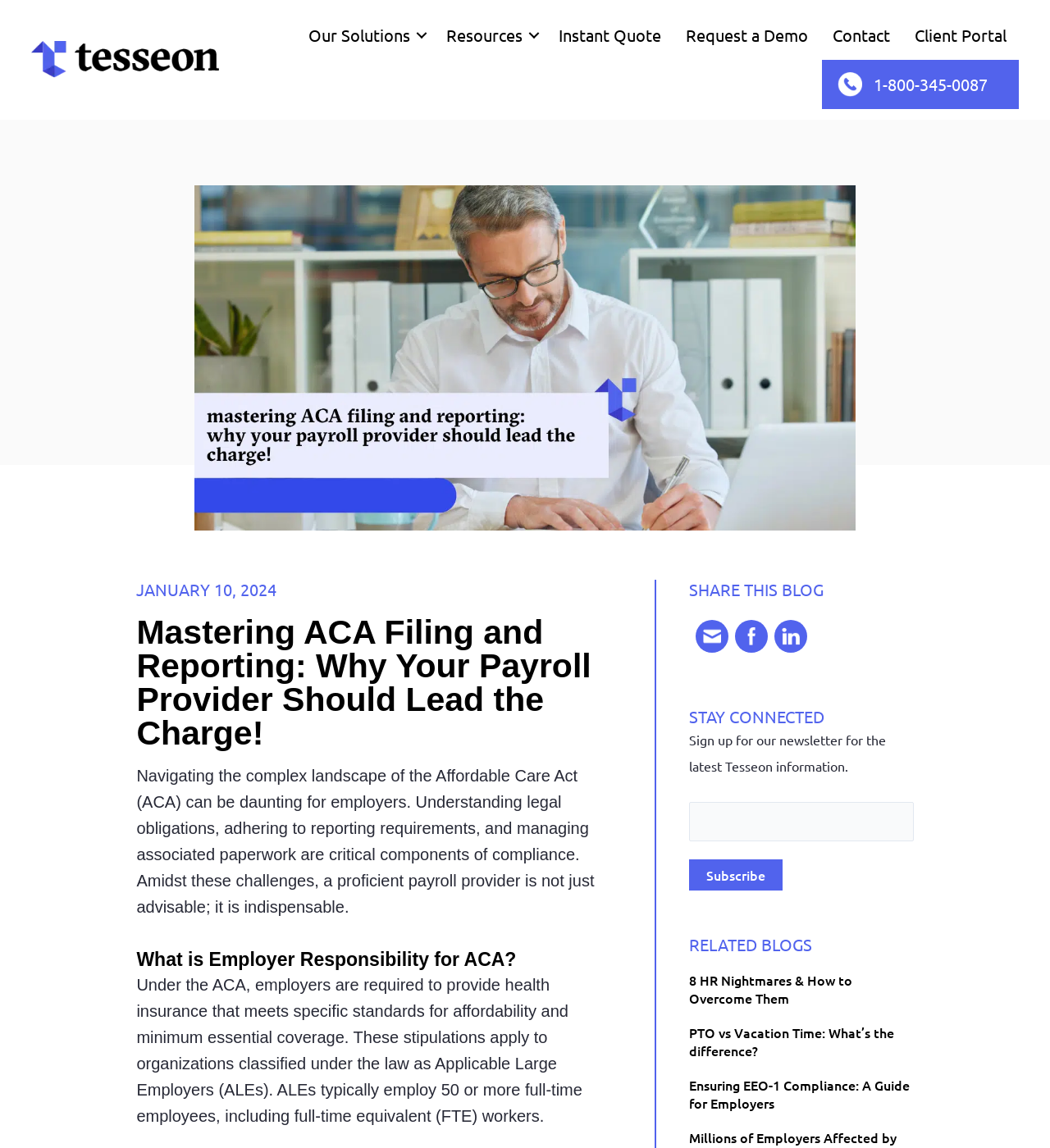Give a concise answer of one word or phrase to the question: 
What are the related blogs mentioned on the webpage?

8 HR Nightmares, PTO vs Vacation Time, EEO-1 Compliance